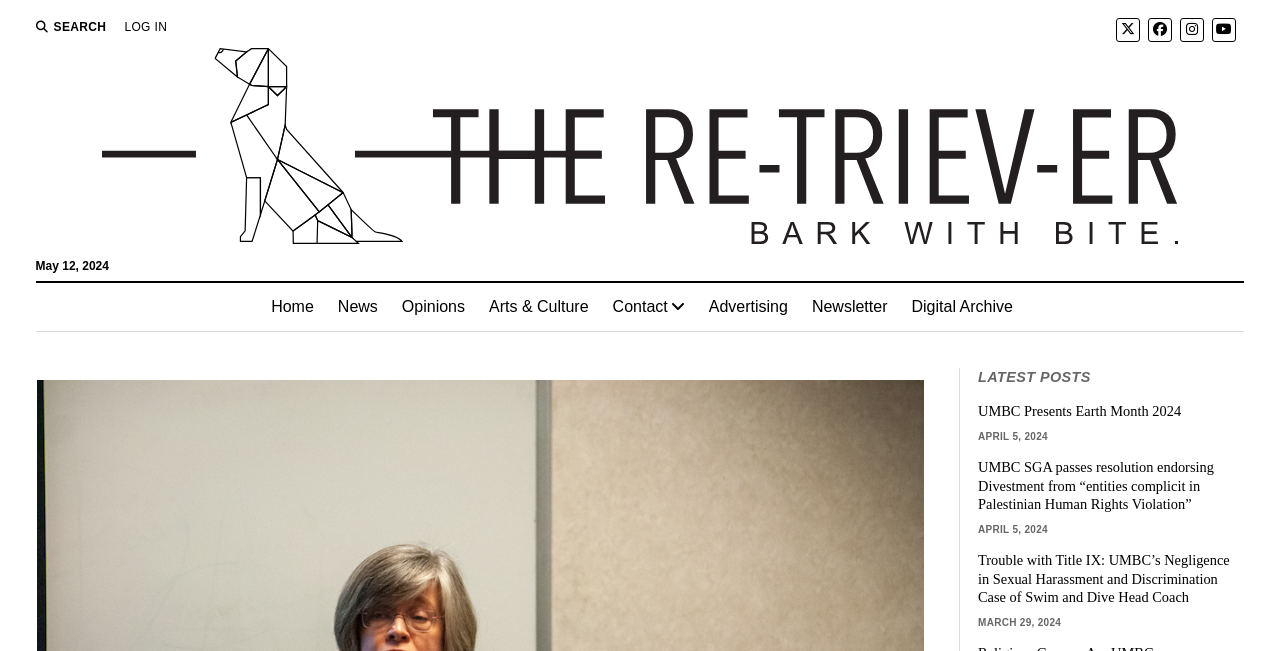Please specify the bounding box coordinates of the element that should be clicked to execute the given instruction: 'search on the website'. Ensure the coordinates are four float numbers between 0 and 1, expressed as [left, top, right, bottom].

[0.028, 0.028, 0.083, 0.055]